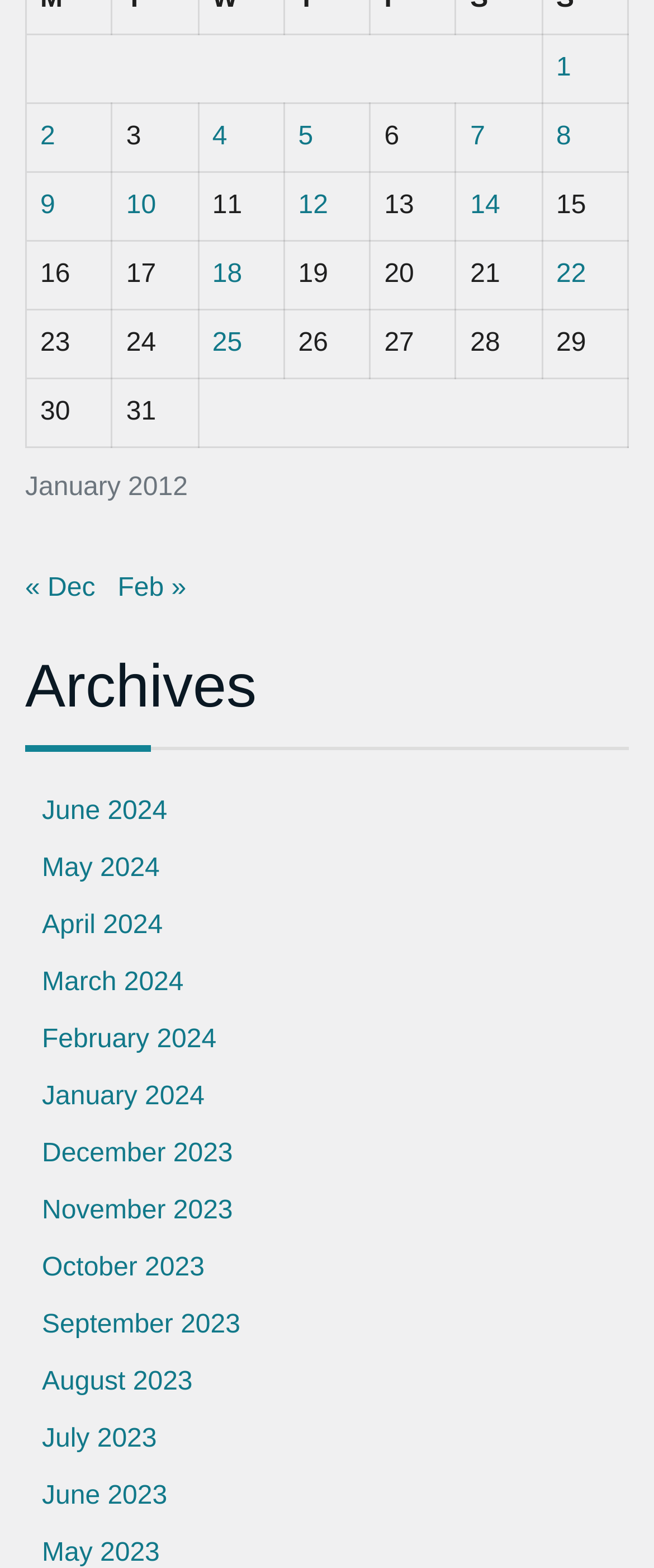Identify the bounding box coordinates for the region of the element that should be clicked to carry out the instruction: "Go to previous month". The bounding box coordinates should be four float numbers between 0 and 1, i.e., [left, top, right, bottom].

[0.038, 0.366, 0.146, 0.384]